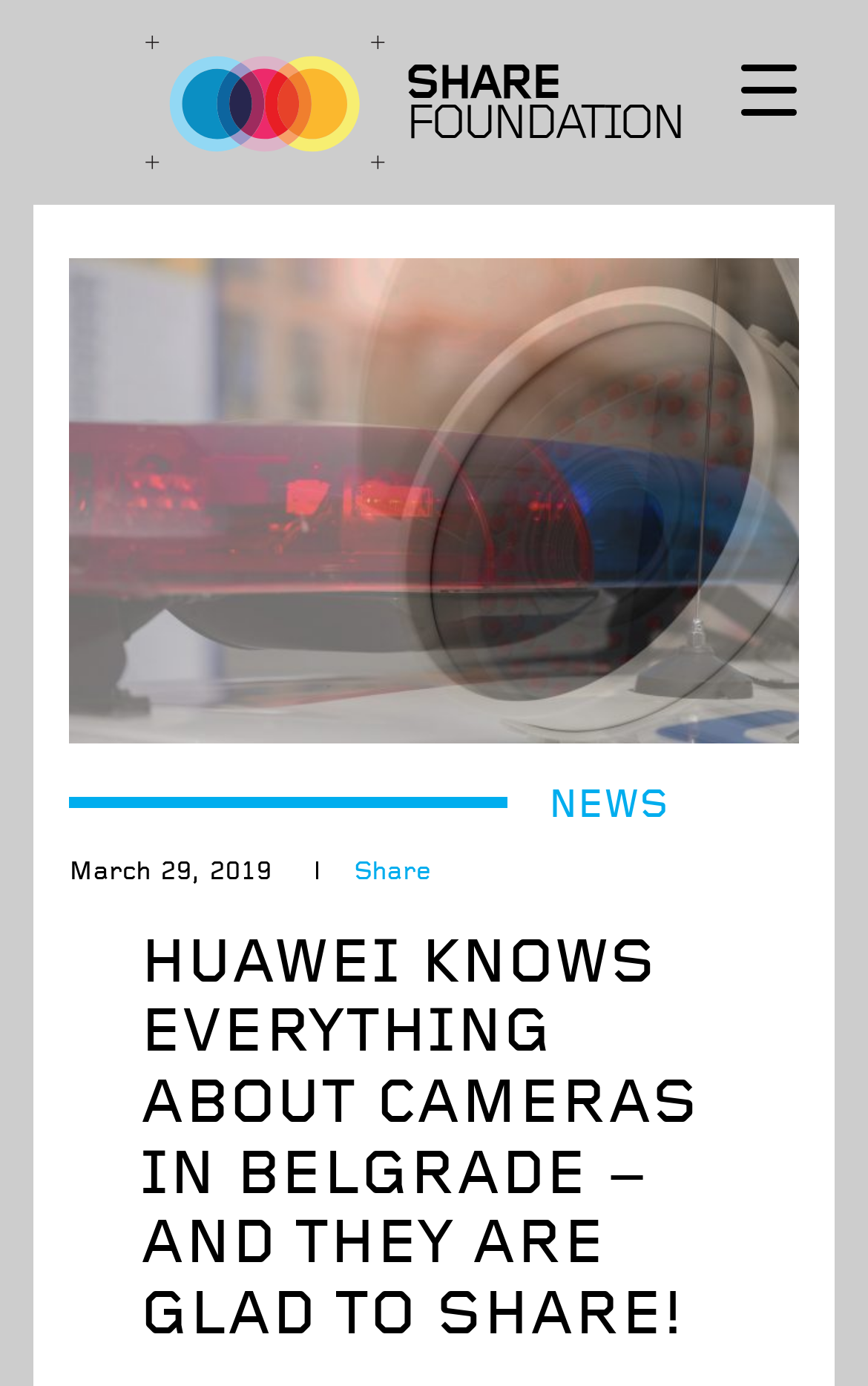Offer an extensive depiction of the webpage and its key elements.

The webpage appears to be a news article or blog post from the SHARE Foundation, with a focus on digital rights. At the top of the page, there is a logo and a link to the SHARE Foundation, accompanied by a heading with the same text. Below this, there is a header section that spans almost the entire width of the page. Within this section, there is a heading that reads "NEWS" on the left side, and a link to "NEWS" next to it. To the right of this, there is a date, "March 29, 2019", followed by a horizontal separator line. Further to the right, there is a link to "Share". 

Below the header section, there is a main heading that takes up most of the page width, reading "HUAWEI KNOWS EVERYTHING ABOUT CAMERAS IN BELGRADE – AND THEY ARE GLAD TO SHARE!". This suggests that the article is about Huawei's knowledge of cameras in Belgrade and their willingness to share it. 

On the top right side of the page, there is a button labeled "Menu Trigger" that controls a menu container.